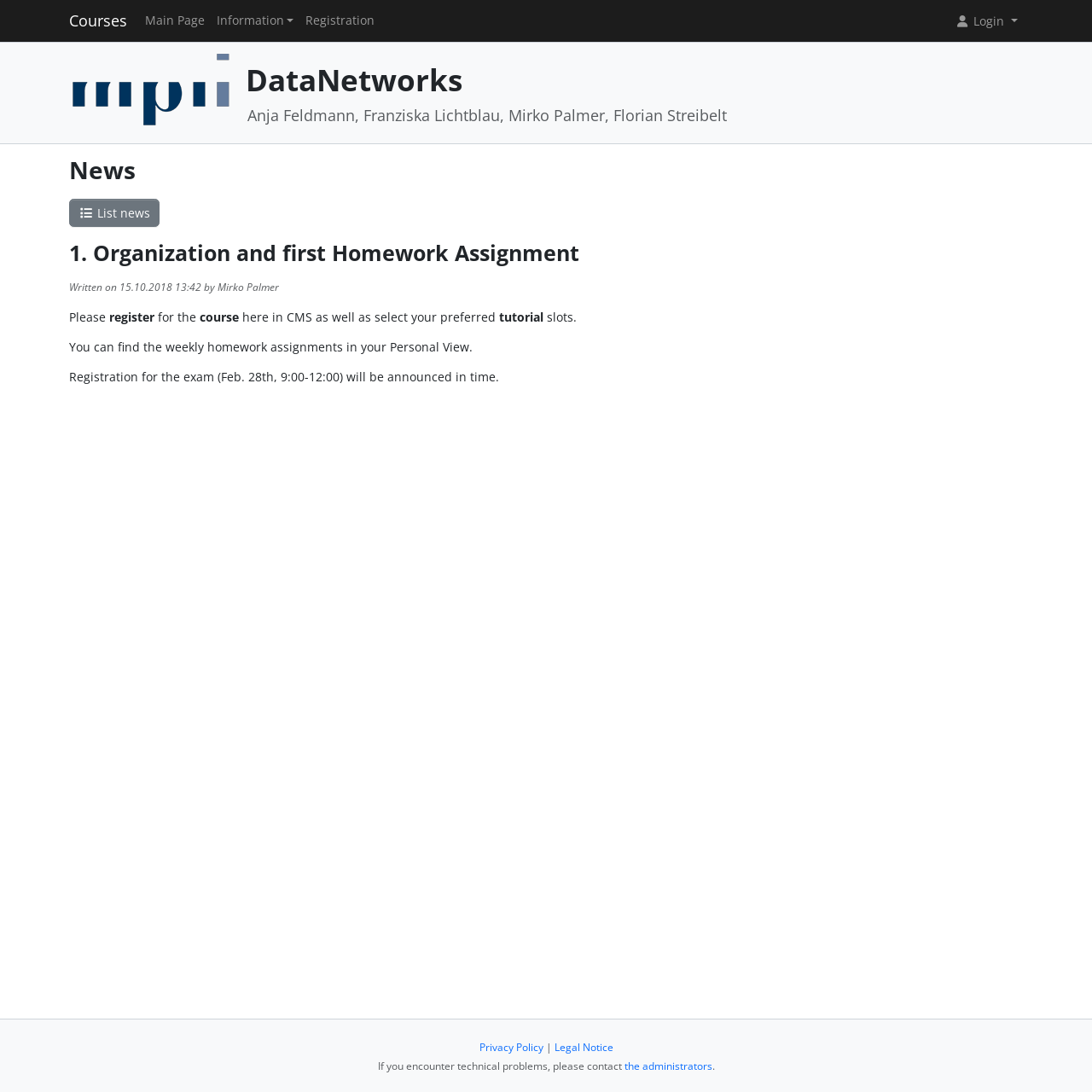Please determine the bounding box coordinates of the element to click in order to execute the following instruction: "Click on the 'FIG TREE WEEK 70' link". The coordinates should be four float numbers between 0 and 1, specified as [left, top, right, bottom].

None